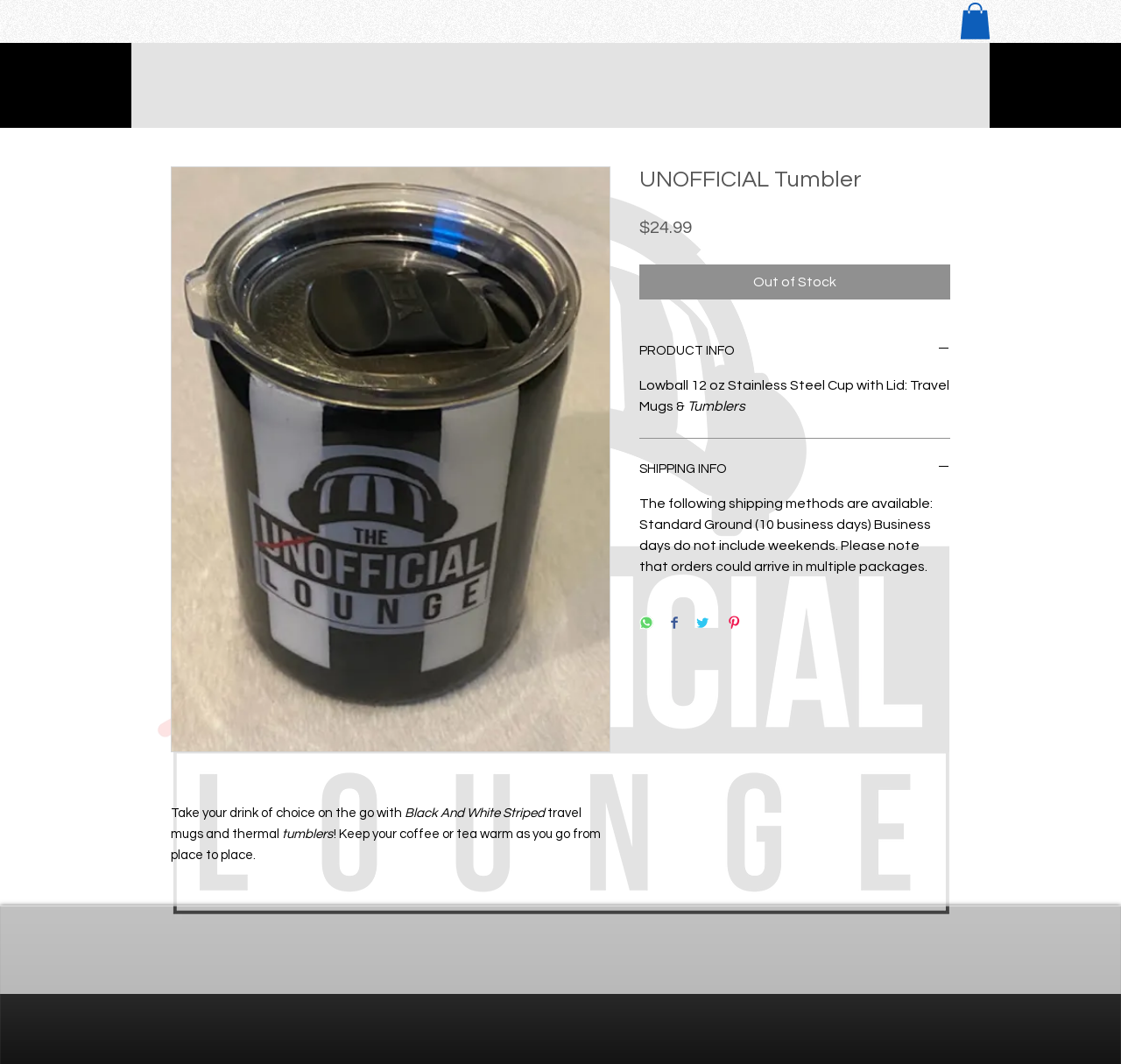Generate a comprehensive description of the contents of the webpage.

This webpage is about a product, specifically a Black And White Striped travel mug and thermal tumbler. At the top, there is a button with an image, likely a logo or icon. Below it, there is a main section that takes up most of the page. 

In the main section, there is a large image of the product, a UNOFFICIAL Tumbler, on the left side. To the right of the image, there is a description of the product, which says "Take your drink of choice on the go with Black And White Striped travel mugs and thermal tumblers! Keep your coffee or tea warm as you go from place to place." 

Below the product image and description, there is a heading that says "UNOFFICIAL Tumbler" and a price of $24.99. Next to the price, there is a button that says "Out of Stock". 

Further down, there are two buttons, "PRODUCT INFO" and "SHIPPING INFO", which are both expanded. The "PRODUCT INFO" section describes the product as a "Lowball 12 oz Stainless Steel Cup with Lid: Travel Mugs & Tumblers" and has a size option of "L". The "SHIPPING INFO" section explains the available shipping methods, including Standard Ground, which takes 10 business days.

At the bottom, there are social media sharing buttons for WhatsApp, Facebook, Twitter, and Pinterest.